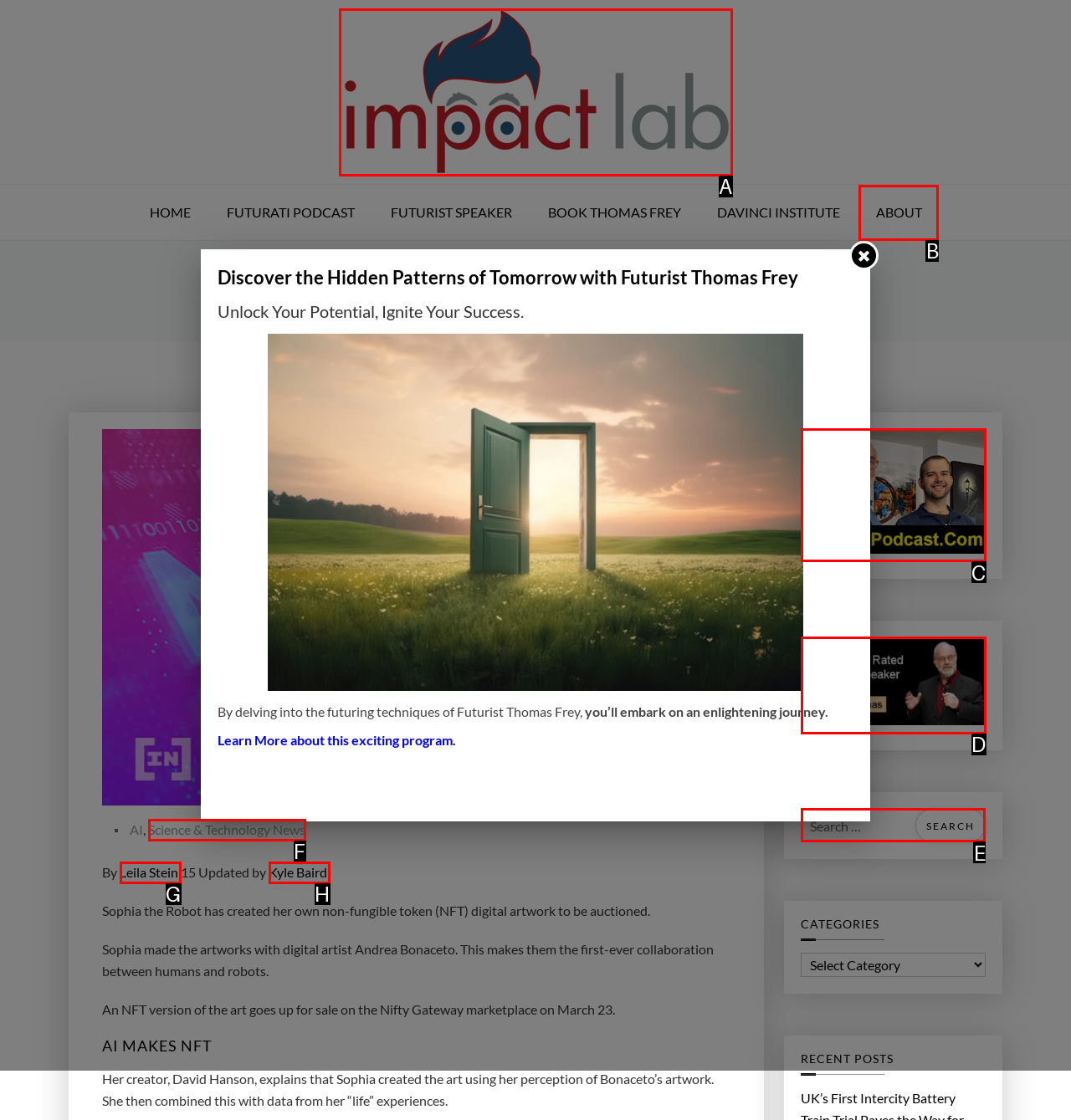Indicate the HTML element to be clicked to accomplish this task: Search for something Respond using the letter of the correct option.

E